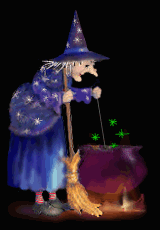What is the source of the green particles?
Look at the image and respond with a one-word or short-phrase answer.

The cauldron